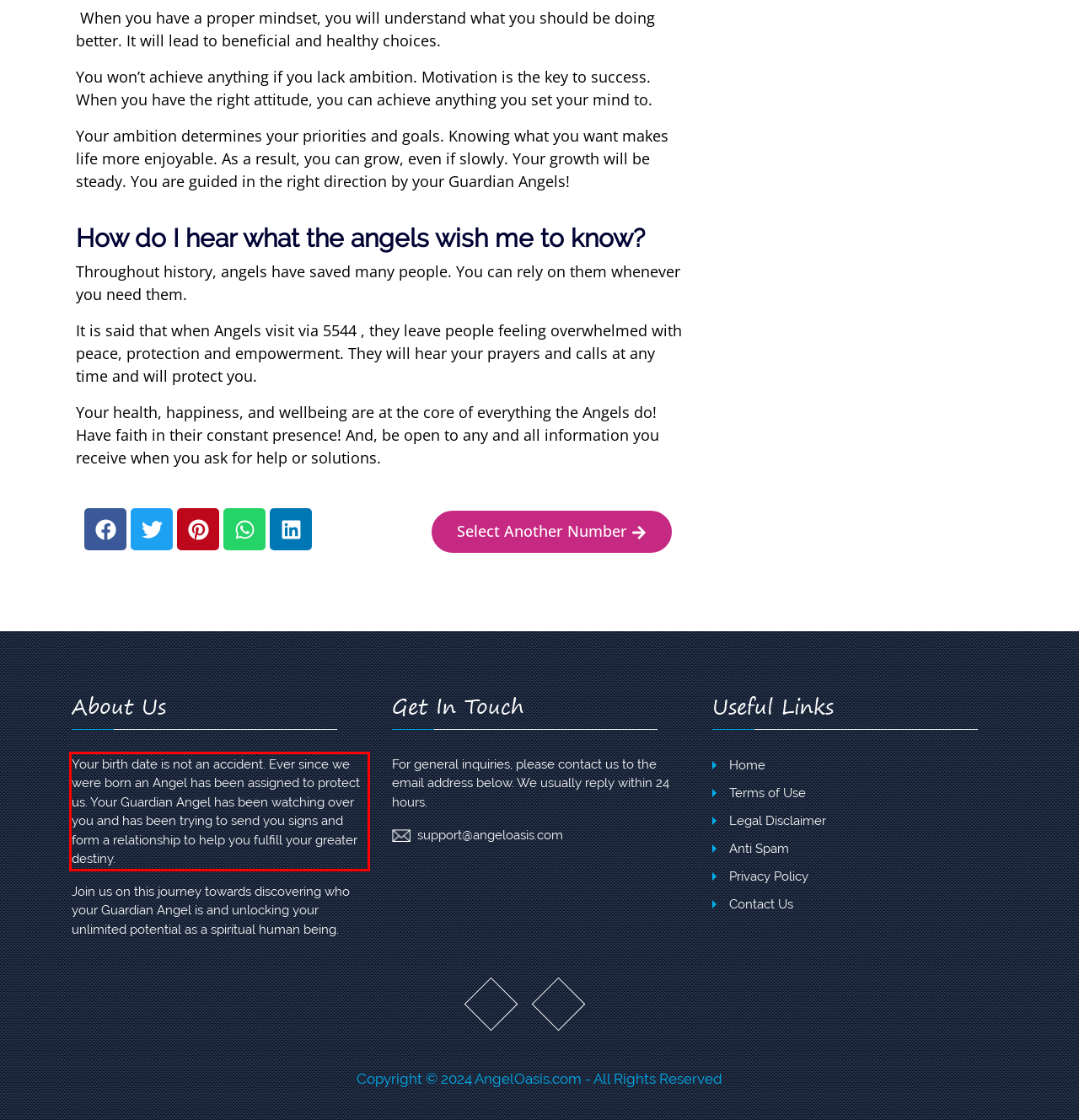Given a screenshot of a webpage with a red bounding box, please identify and retrieve the text inside the red rectangle.

Your birth date is not an accident. Ever since we were born an Angel has been assigned to protect us. Your Guardian Angel has been watching over you and has been trying to send you signs and form a relationship to help you fulfill your greater destiny.